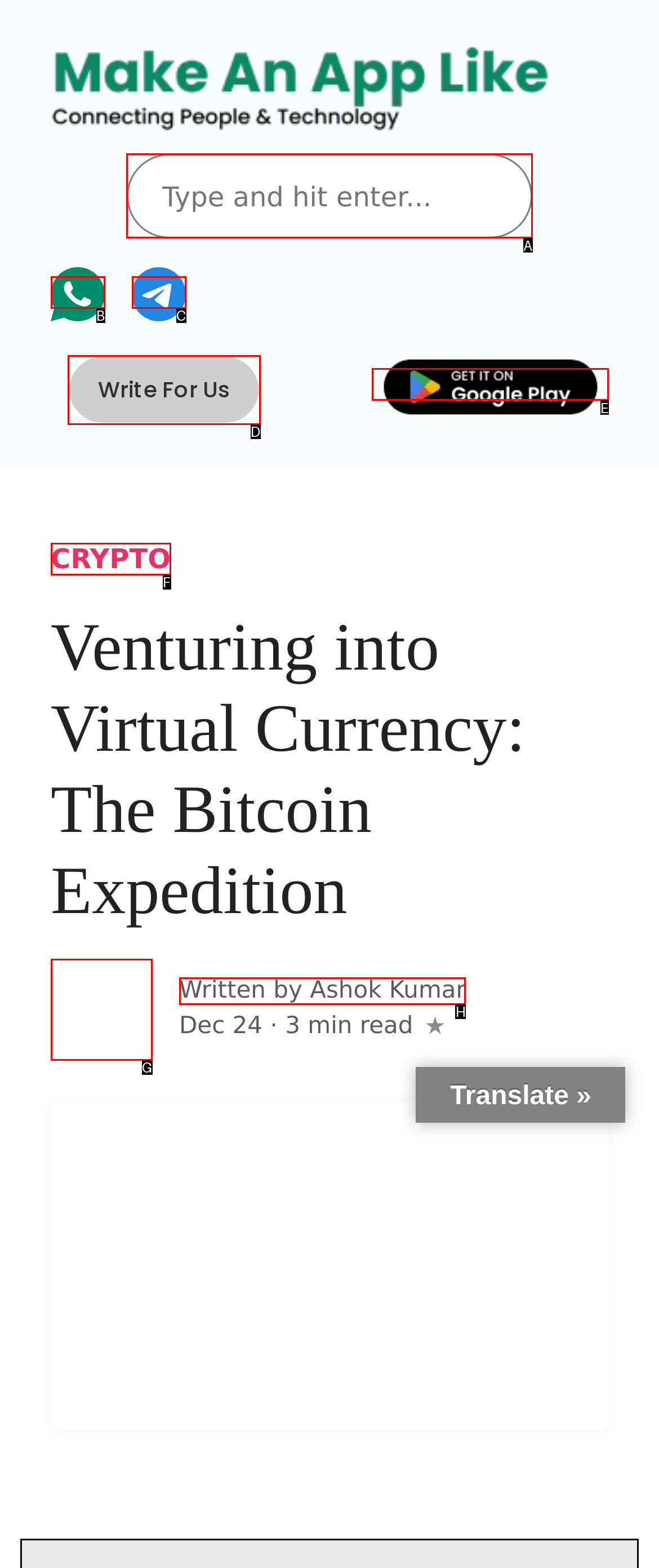Which UI element should you click on to achieve the following task: Search for something? Provide the letter of the correct option.

A